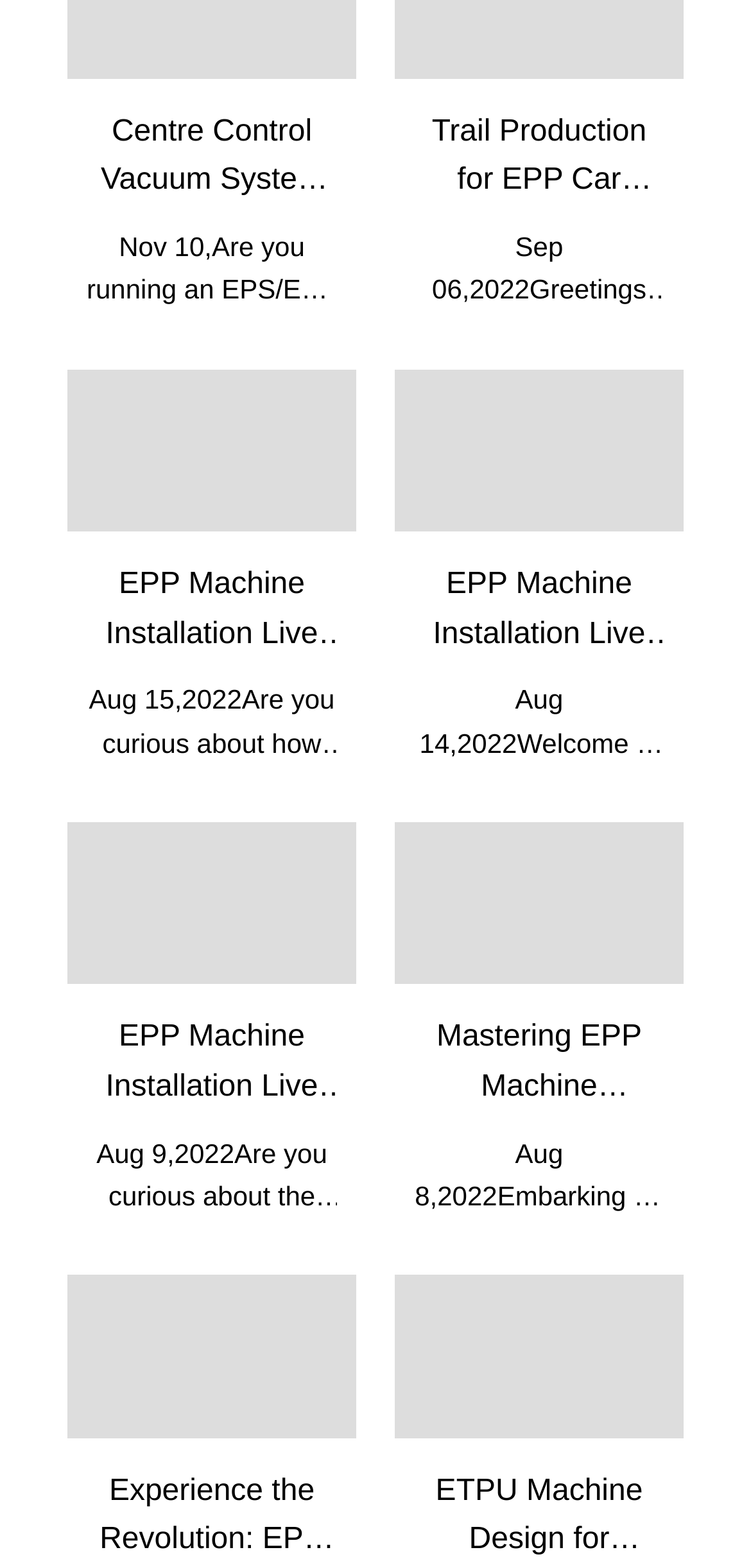Can you give a comprehensive explanation to the question given the content of the image?
What is the main topic of the webpage?

Based on the links and descriptions on the webpage, it appears that the main topic is related to EPP machines, including their installation, design, and performance.